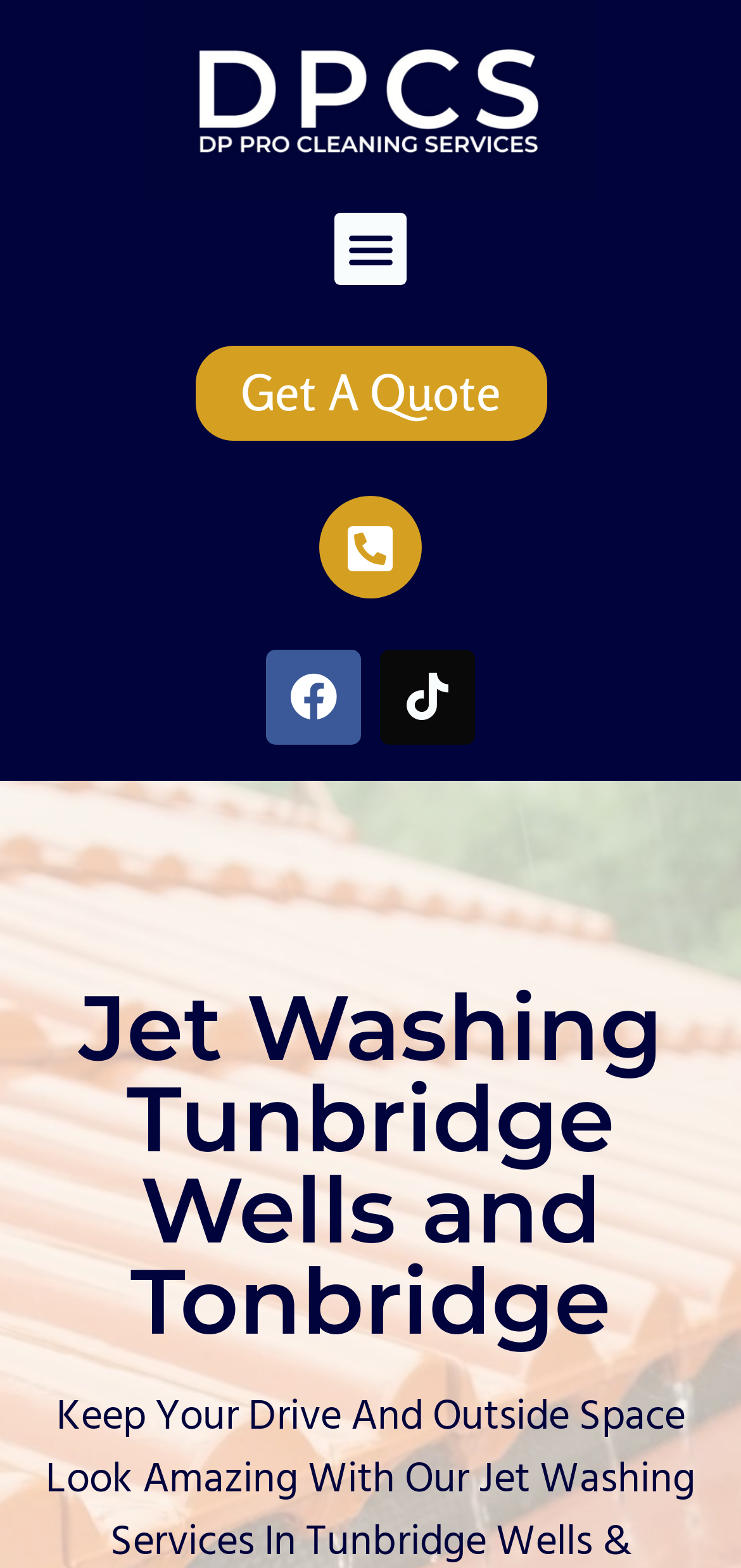Please find and generate the text of the main heading on the webpage.

Jet Washing Tunbridge Wells and Tonbridge